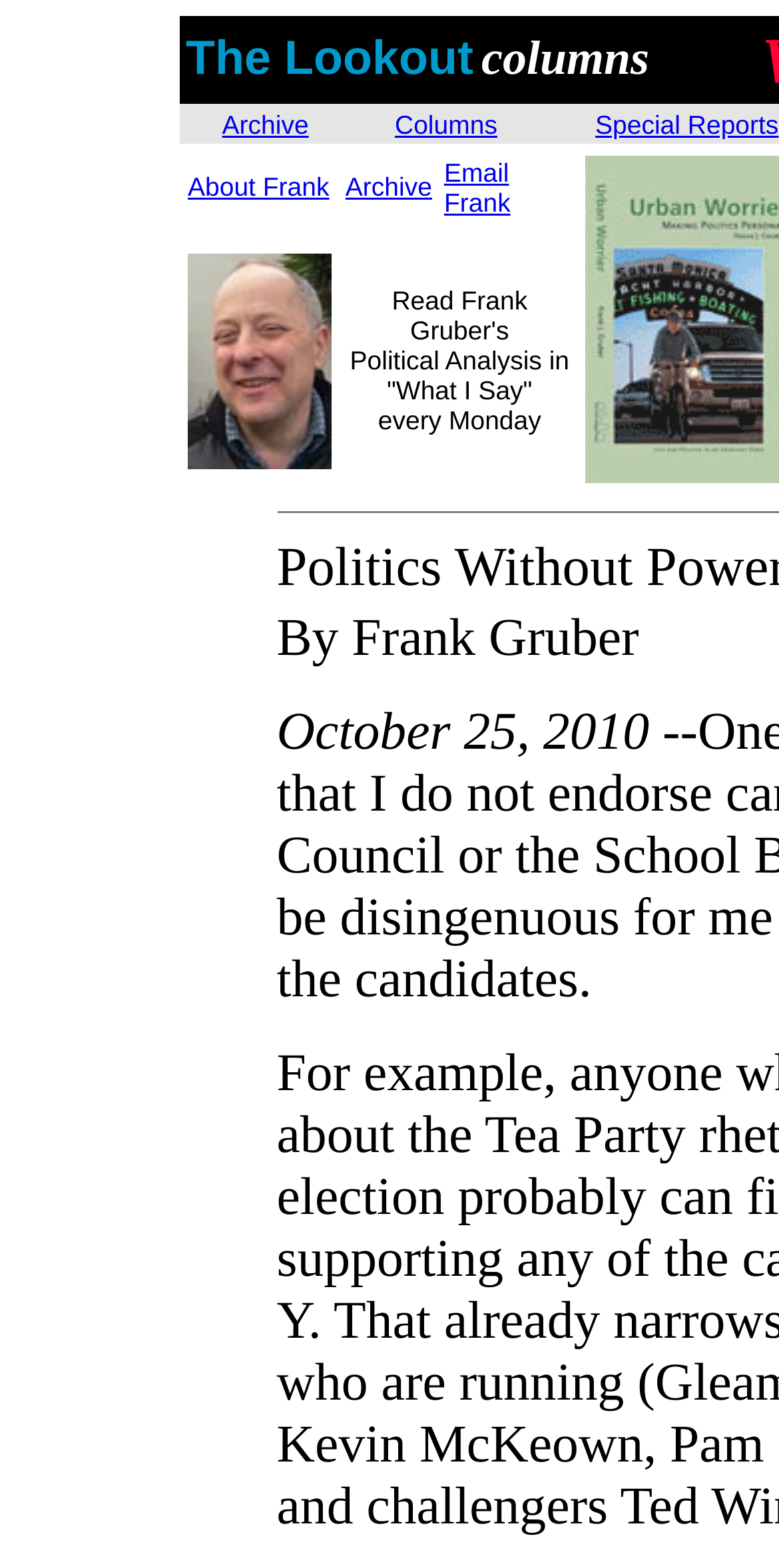Identify the bounding box of the HTML element described as: "About Frank".

[0.241, 0.11, 0.423, 0.129]